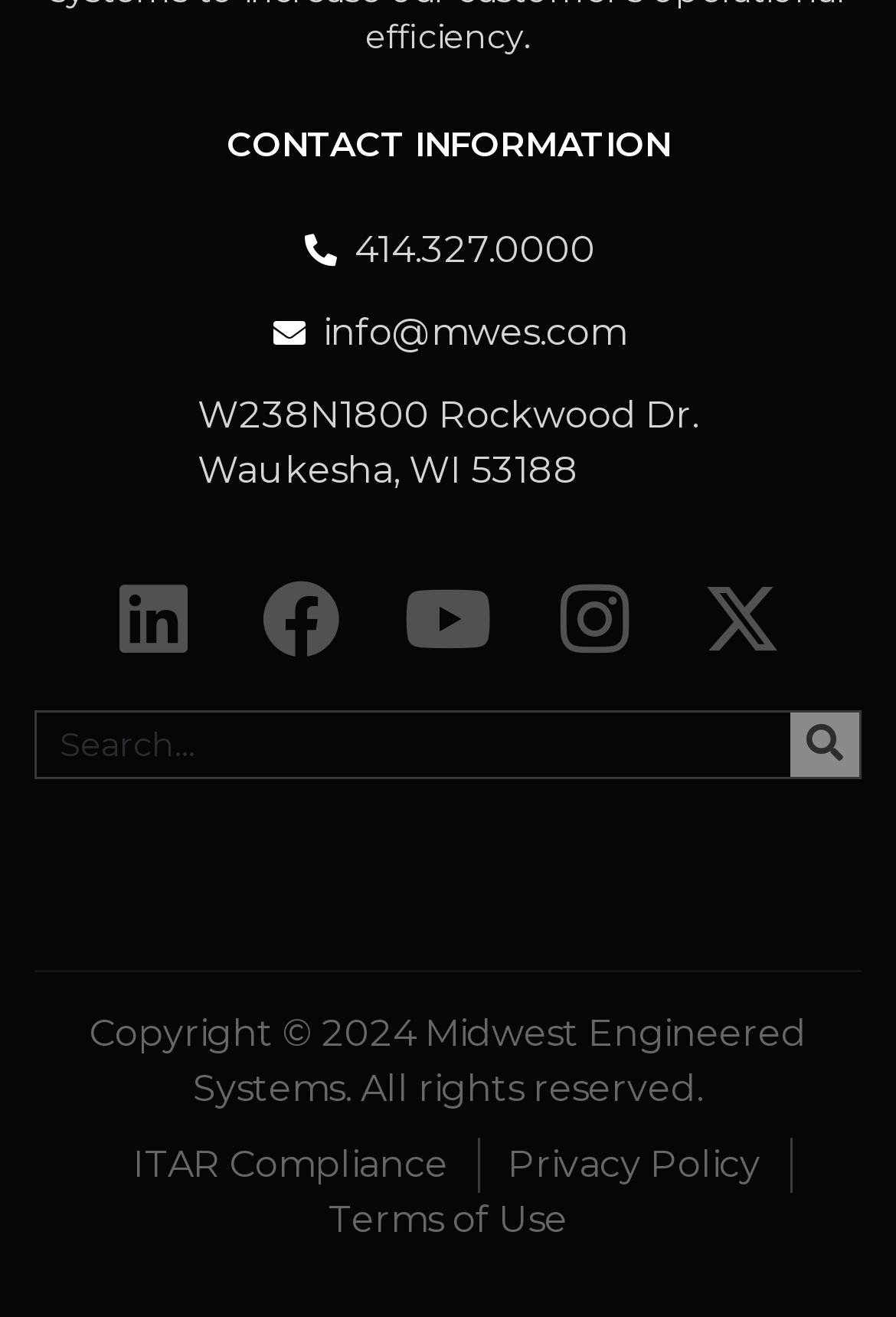Please reply to the following question with a single word or a short phrase:
How many links are there at the bottom of the webpage?

3